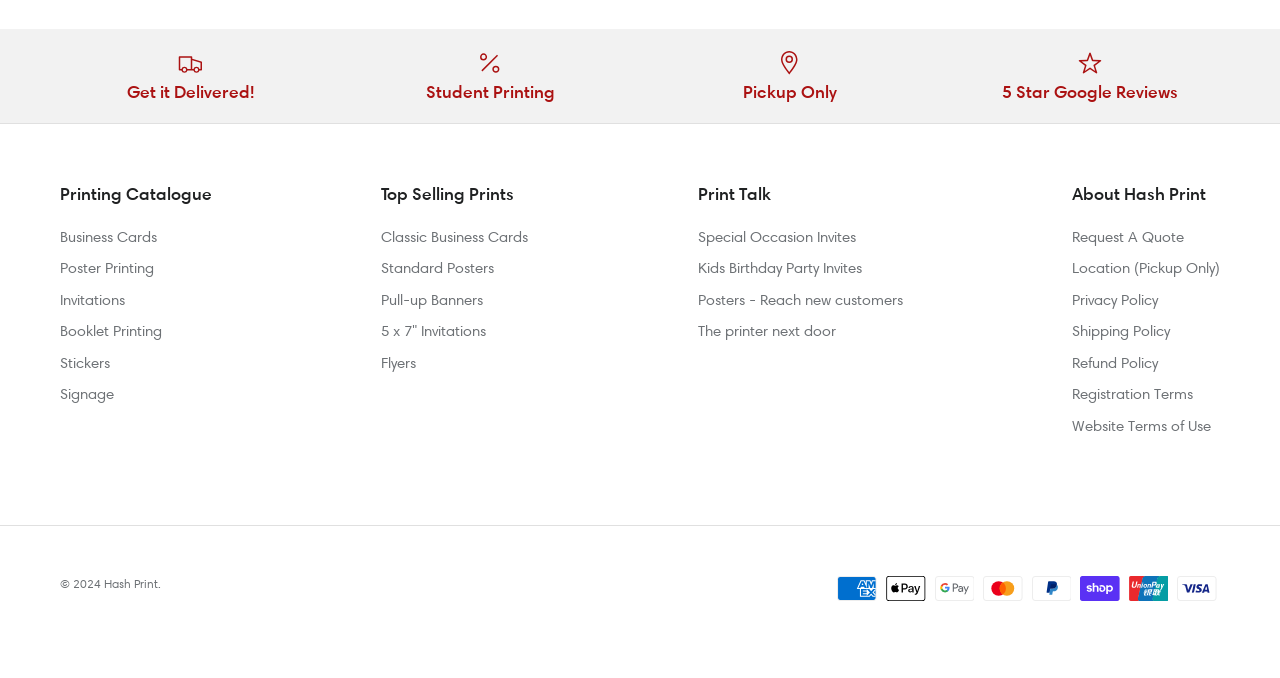Please locate the clickable area by providing the bounding box coordinates to follow this instruction: "Visit MeSH".

None